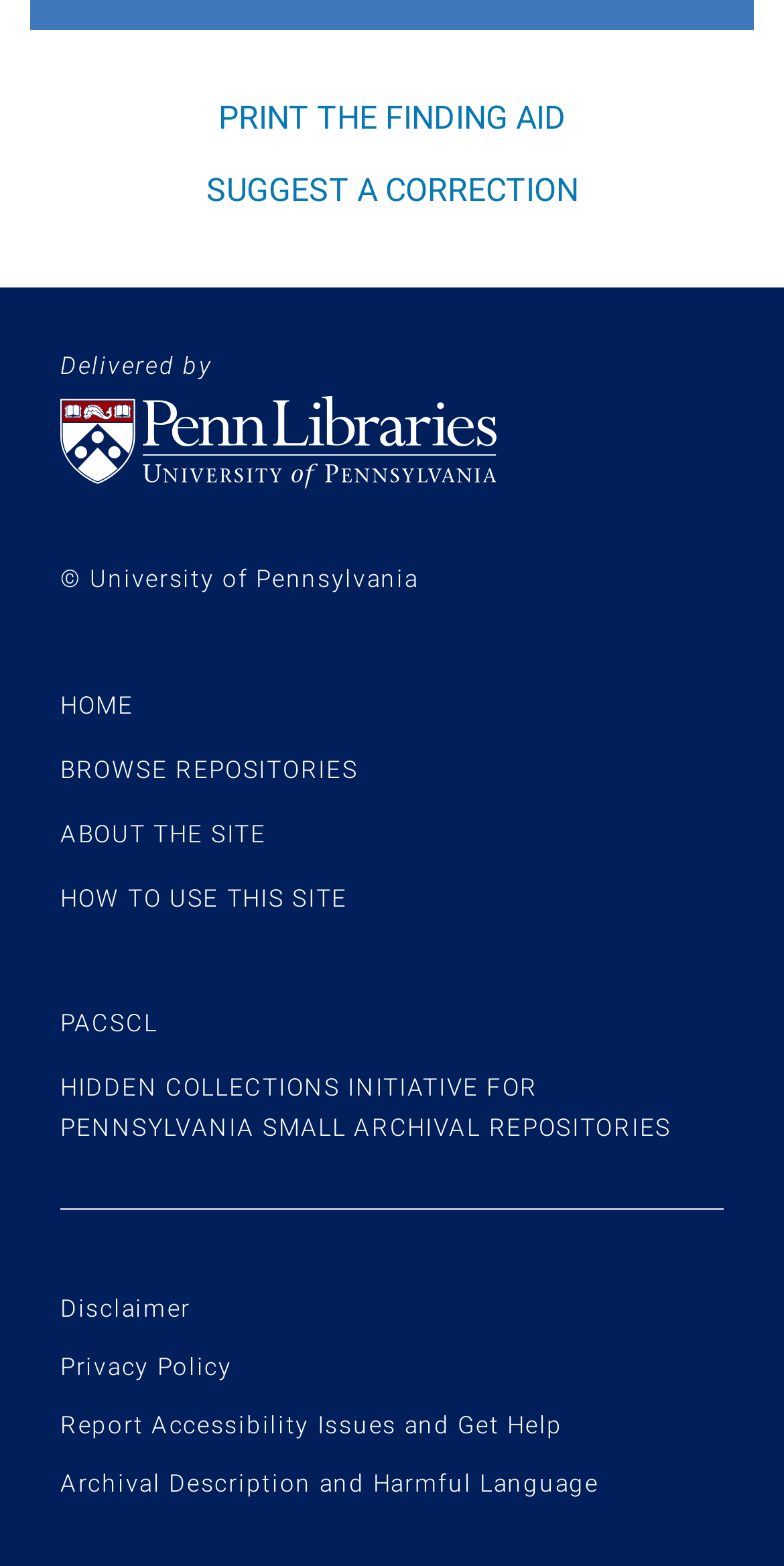What is the copyright information?
Look at the screenshot and give a one-word or phrase answer.

University of Pennsylvania